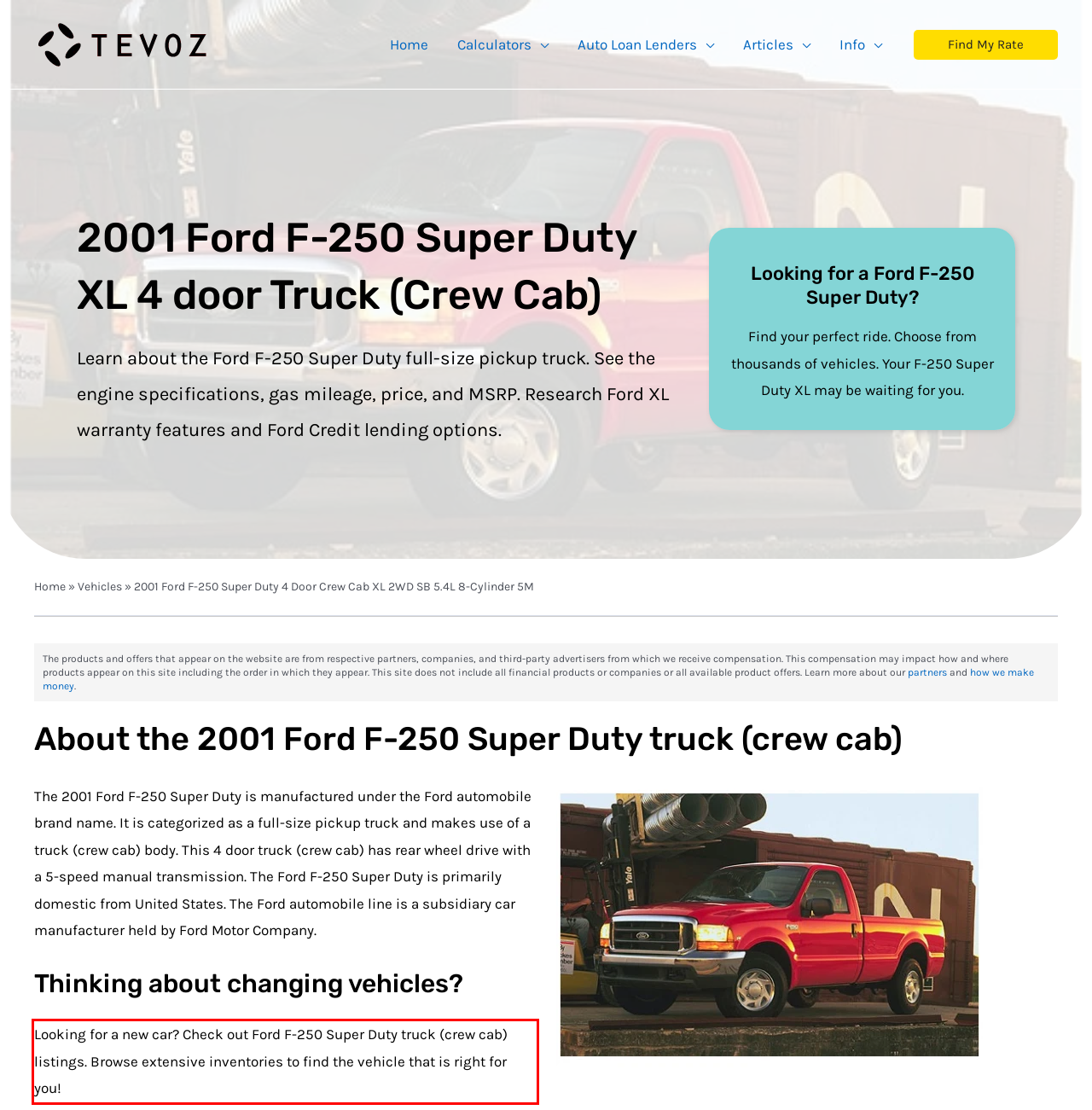There is a screenshot of a webpage with a red bounding box around a UI element. Please use OCR to extract the text within the red bounding box.

Looking for a new car? Check out Ford F-250 Super Duty truck (crew cab) listings. Browse extensive inventories to find the vehicle that is right for you!